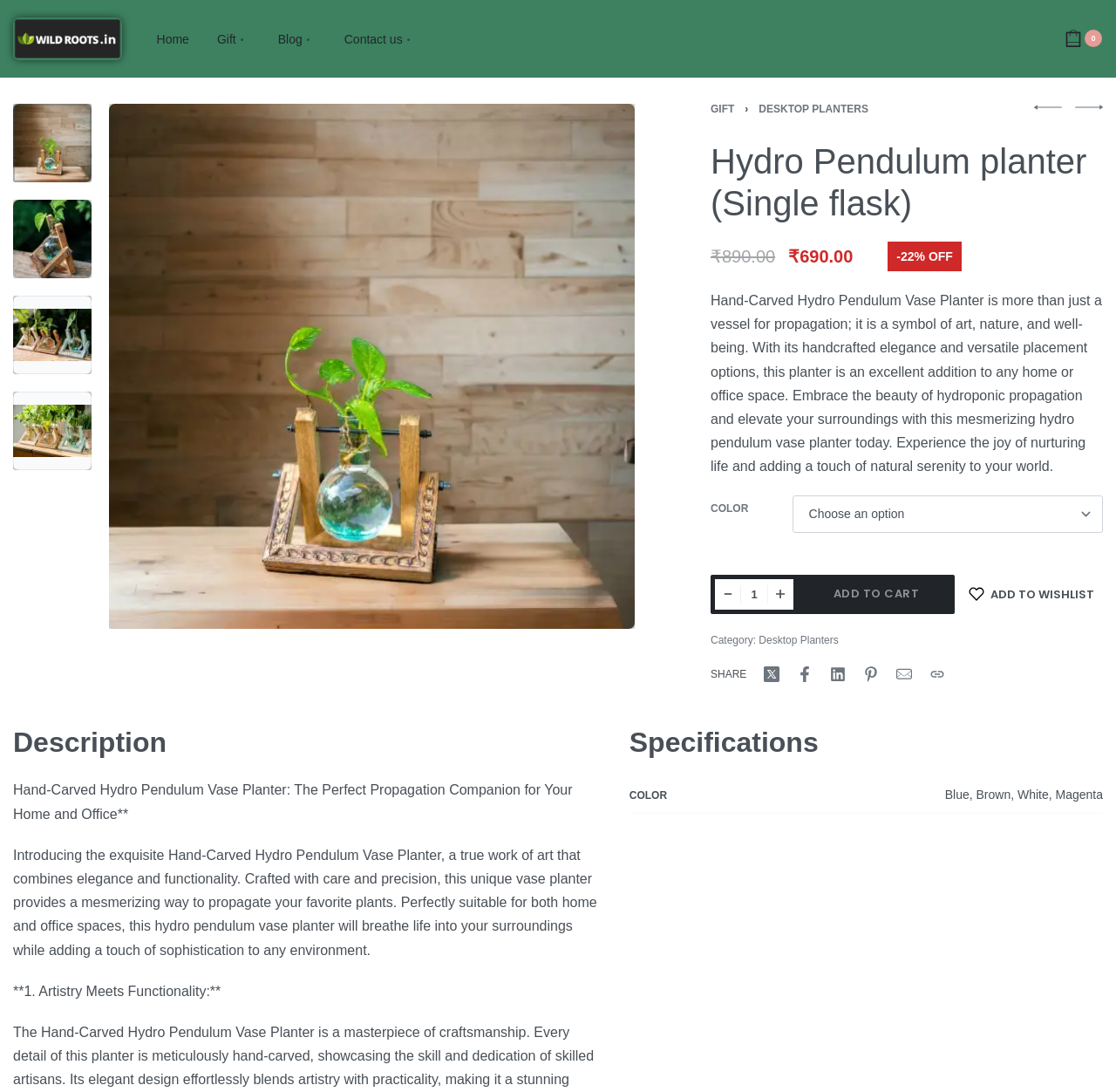What is the price of the product?
Please provide a comprehensive answer based on the information in the image.

I found the answer by looking at the insertion element with the text '₹690.00' which is likely to be the price of the product.